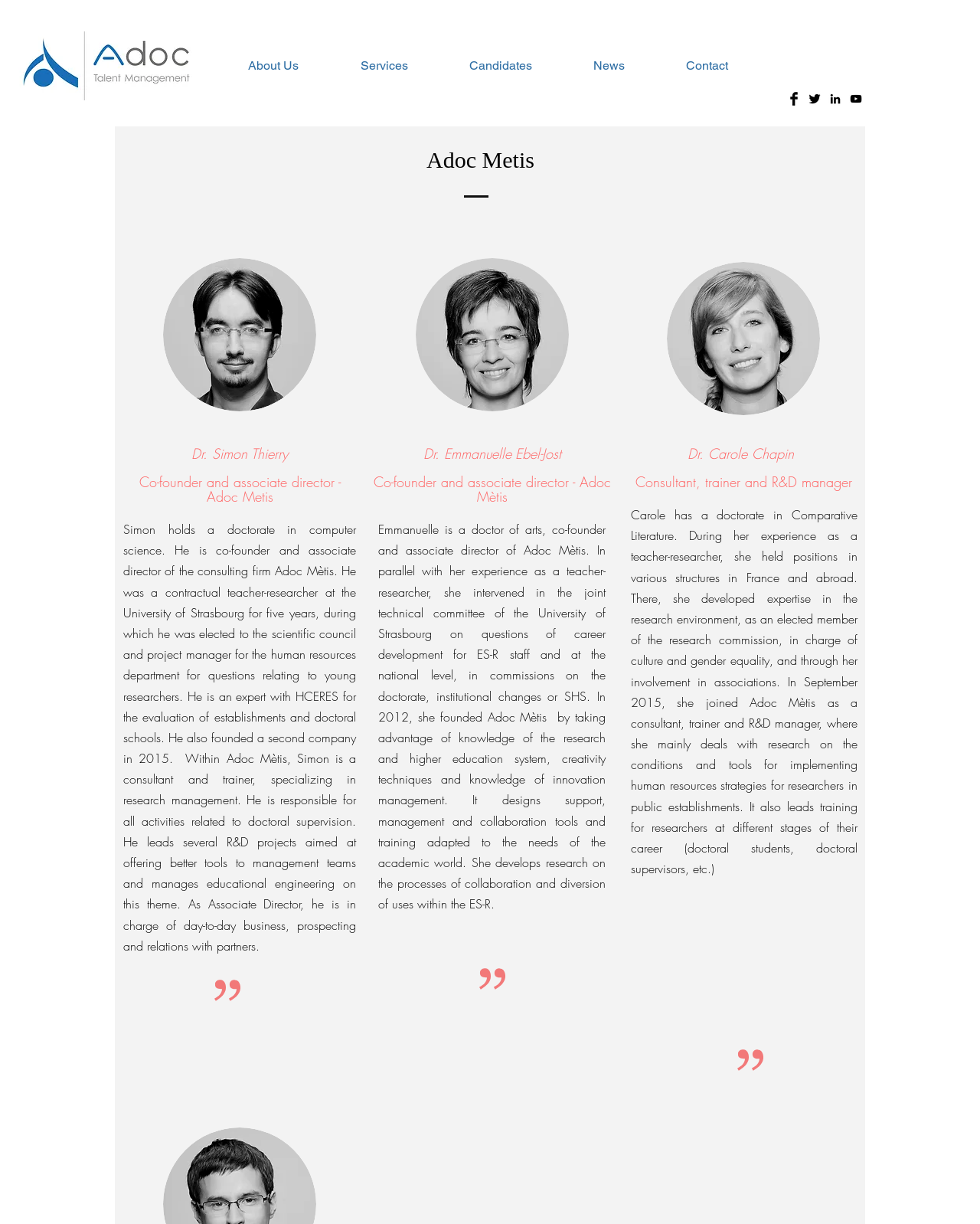Specify the bounding box coordinates of the area to click in order to follow the given instruction: "Contact Adoc Metis."

[0.669, 0.038, 0.774, 0.069]